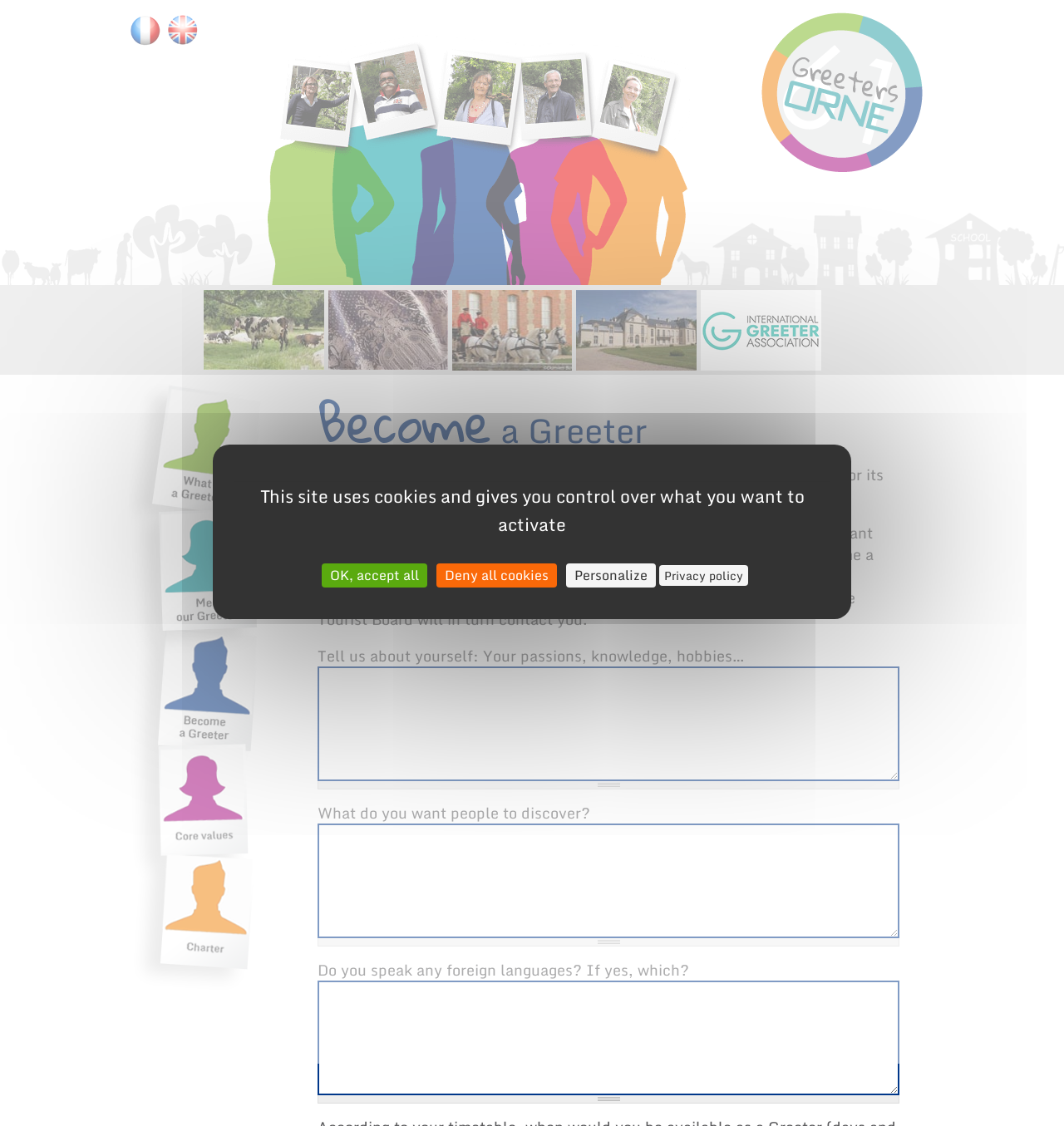Extract the bounding box for the UI element that matches this description: "What is a Greeter ?".

[0.146, 0.342, 0.236, 0.456]